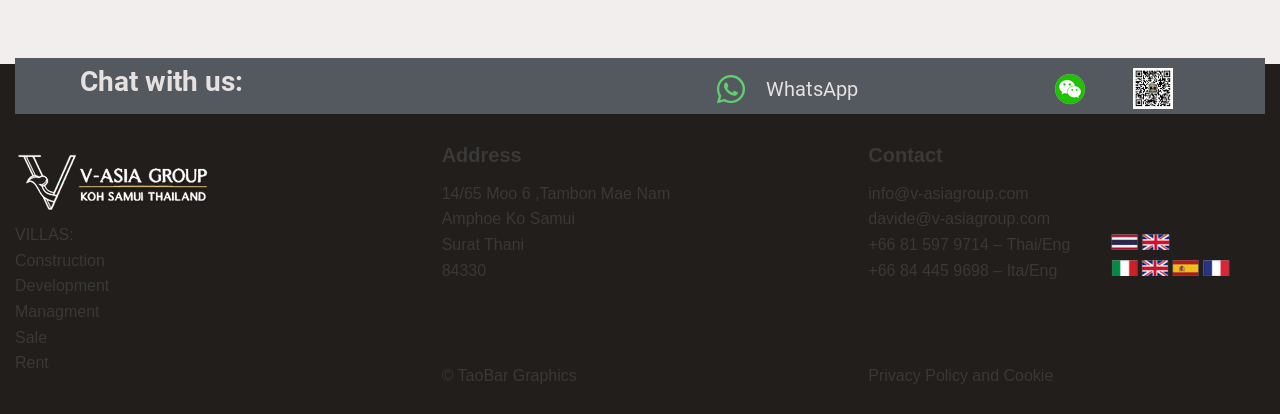How can I contact the company?
Using the image as a reference, answer with just one word or a short phrase.

Via WhatsApp or email